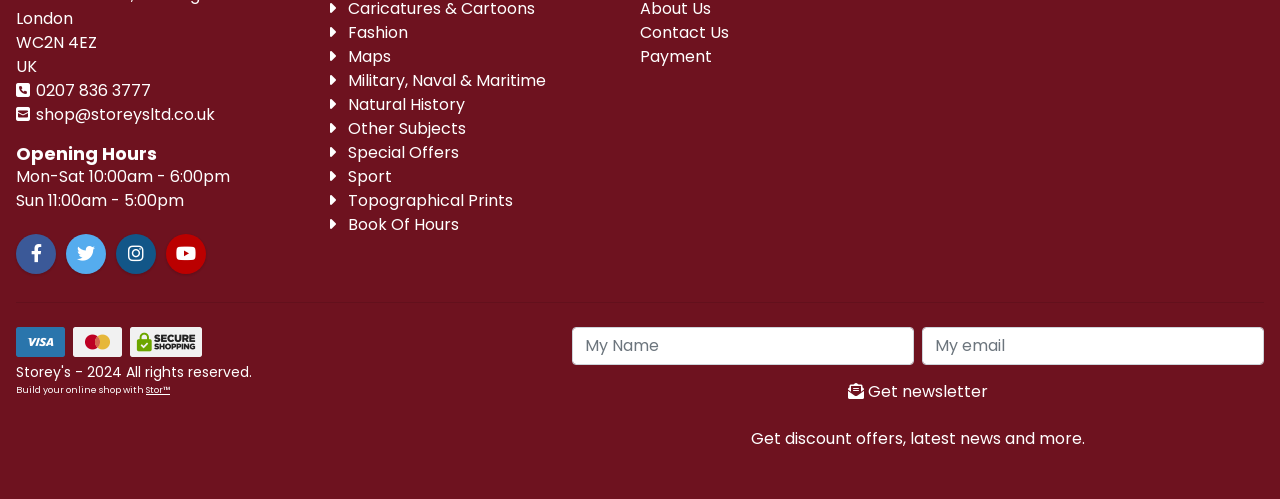Answer this question in one word or a short phrase: What is the address of the store?

London, WC2N 4EZ, UK